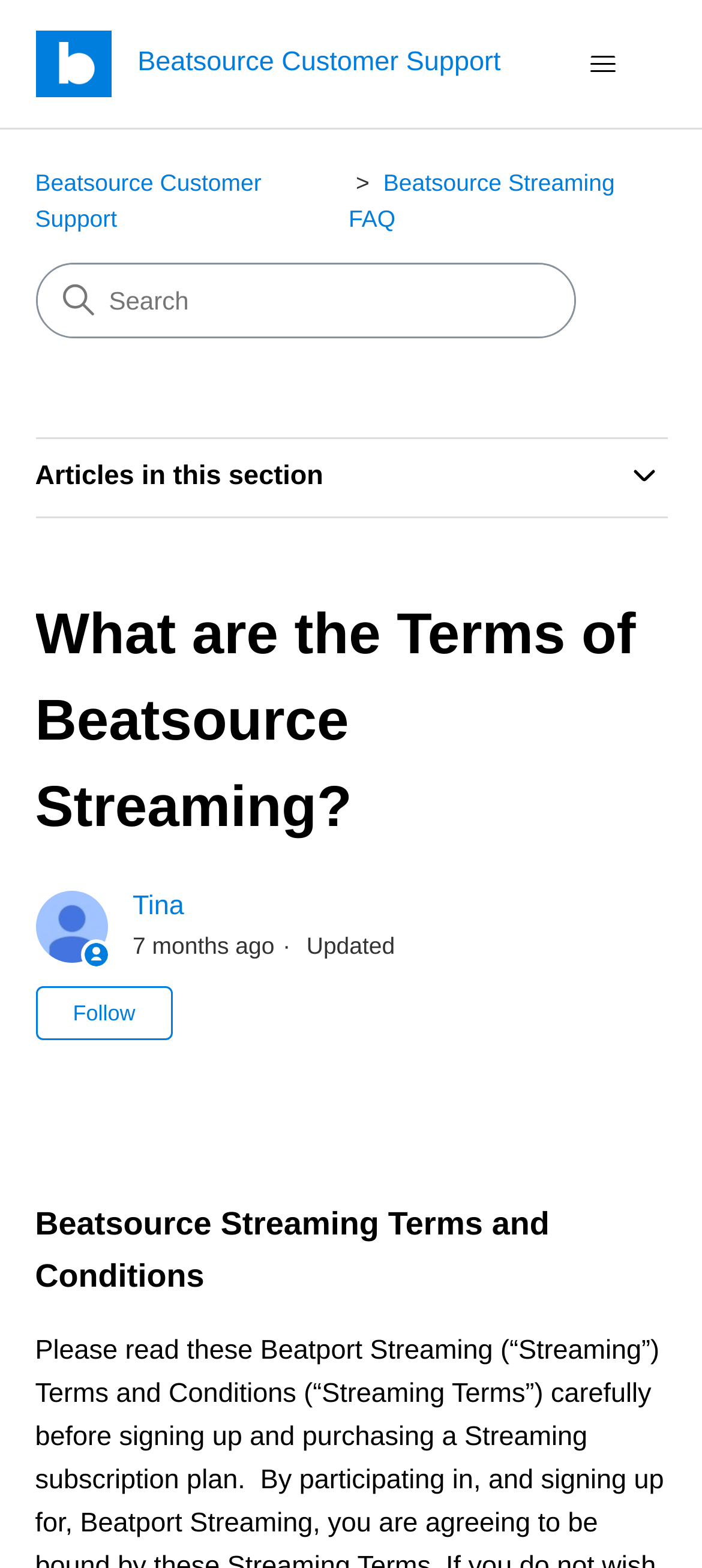Pinpoint the bounding box coordinates of the element to be clicked to execute the instruction: "Search for something".

[0.053, 0.169, 0.817, 0.215]